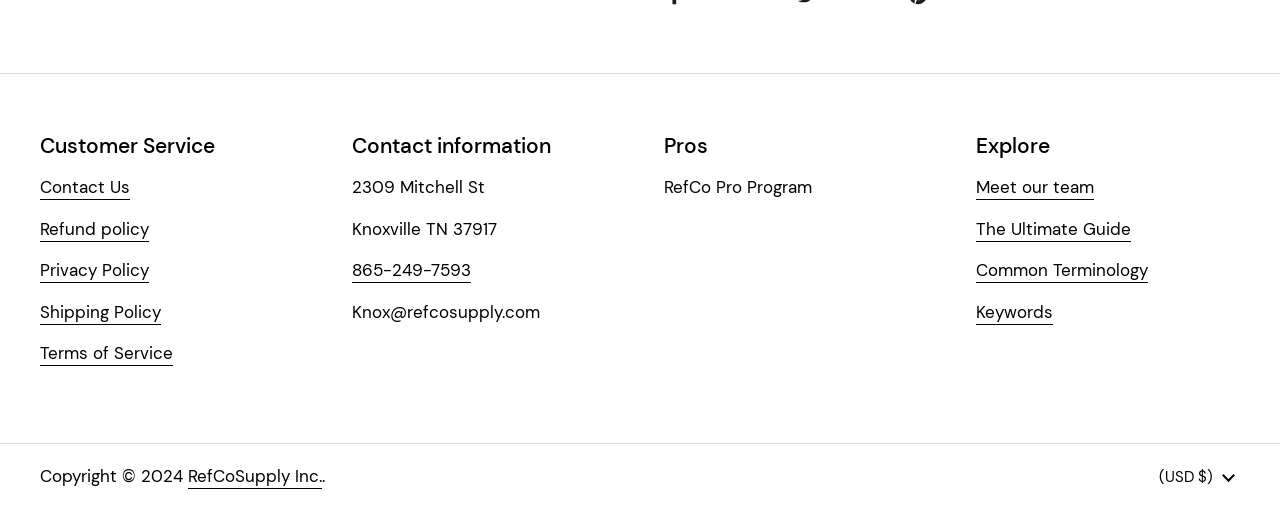Find the bounding box coordinates of the element to click in order to complete this instruction: "Contact customer service". The bounding box coordinates must be four float numbers between 0 and 1, denoted as [left, top, right, bottom].

[0.031, 0.346, 0.102, 0.393]